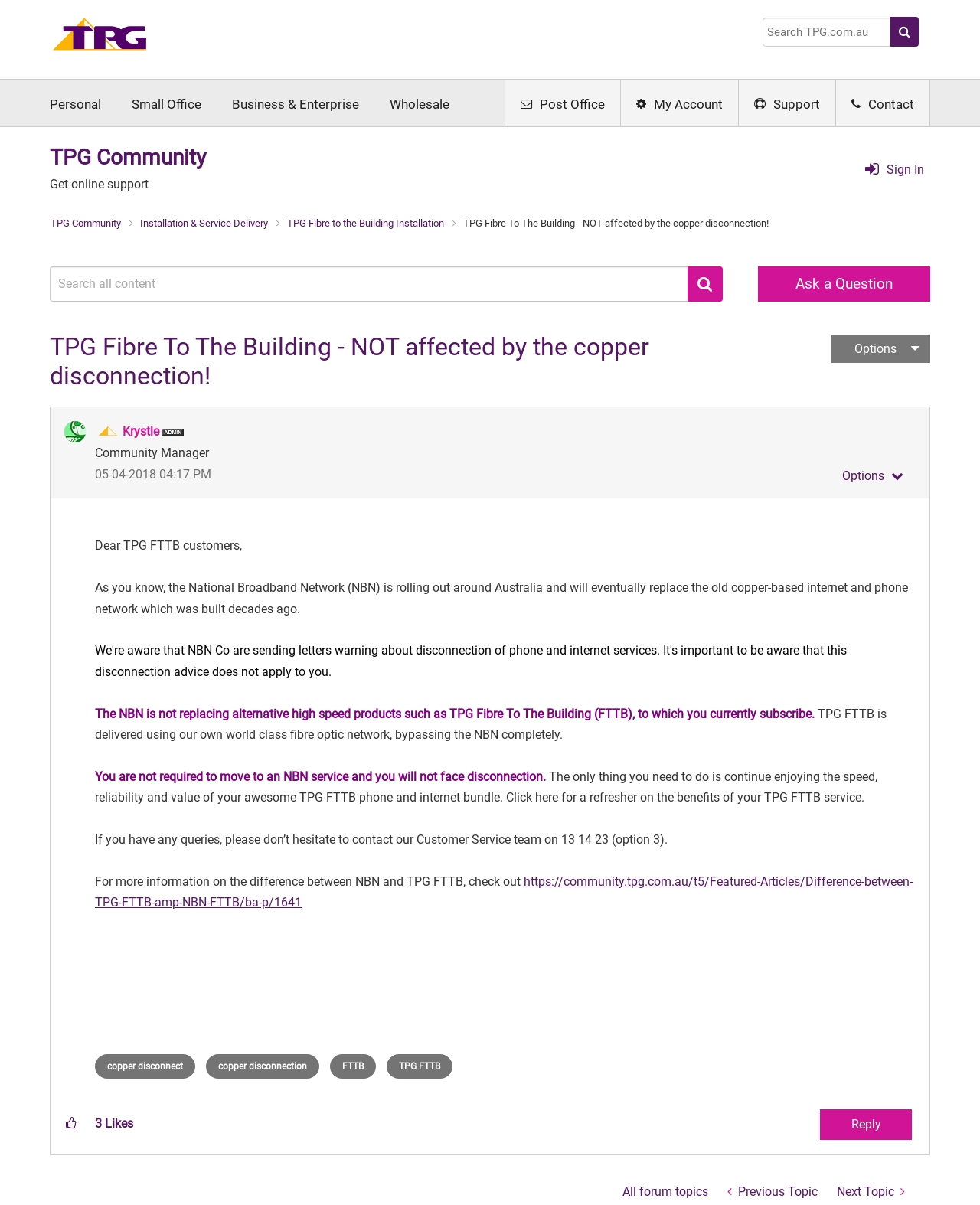Find the bounding box coordinates of the clickable region needed to perform the following instruction: "Ask a question". The coordinates should be provided as four float numbers between 0 and 1, i.e., [left, top, right, bottom].

[0.774, 0.221, 0.949, 0.25]